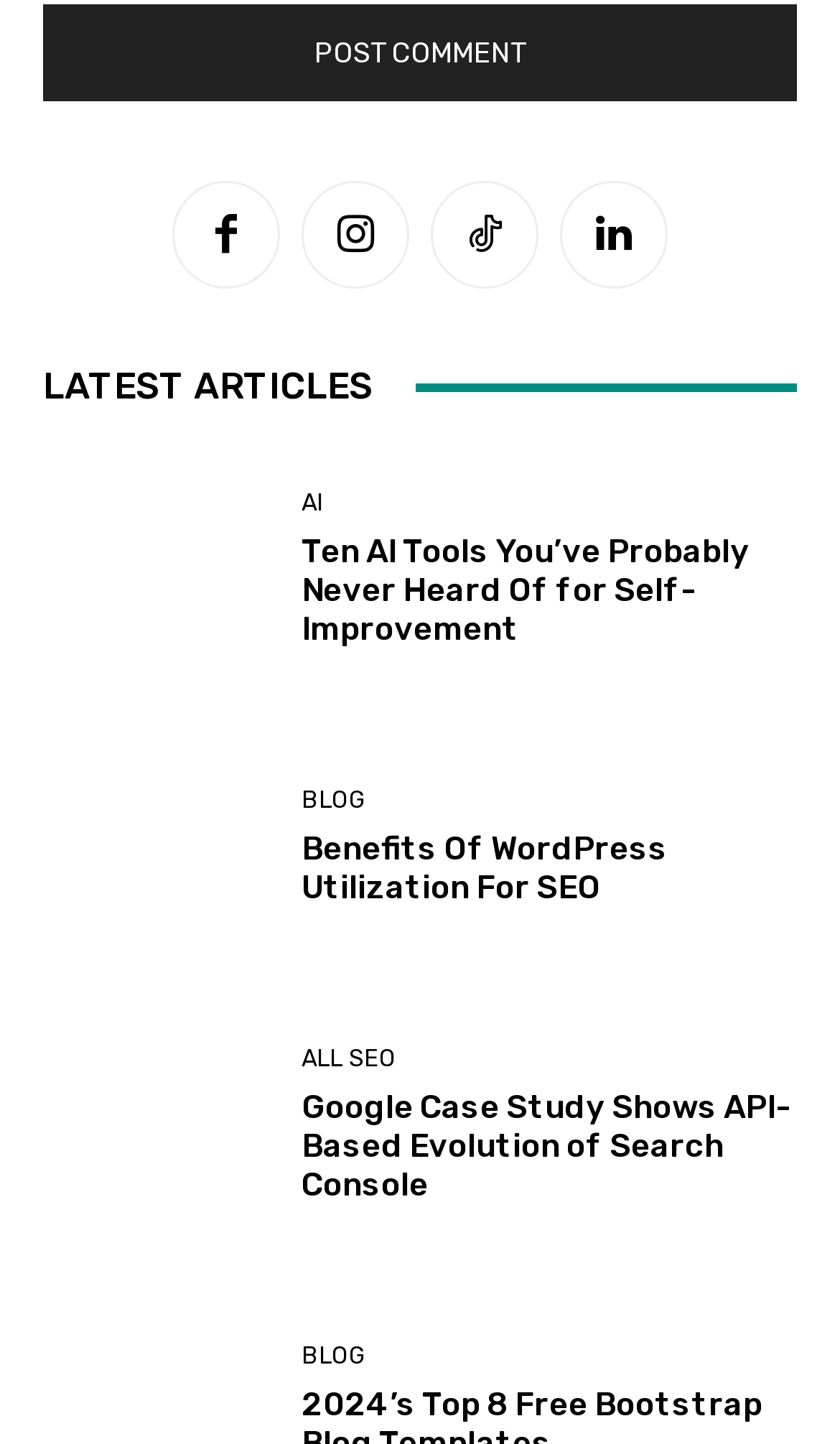Highlight the bounding box coordinates of the element you need to click to perform the following instruction: "Click the '' icon."

[0.205, 0.126, 0.333, 0.2]